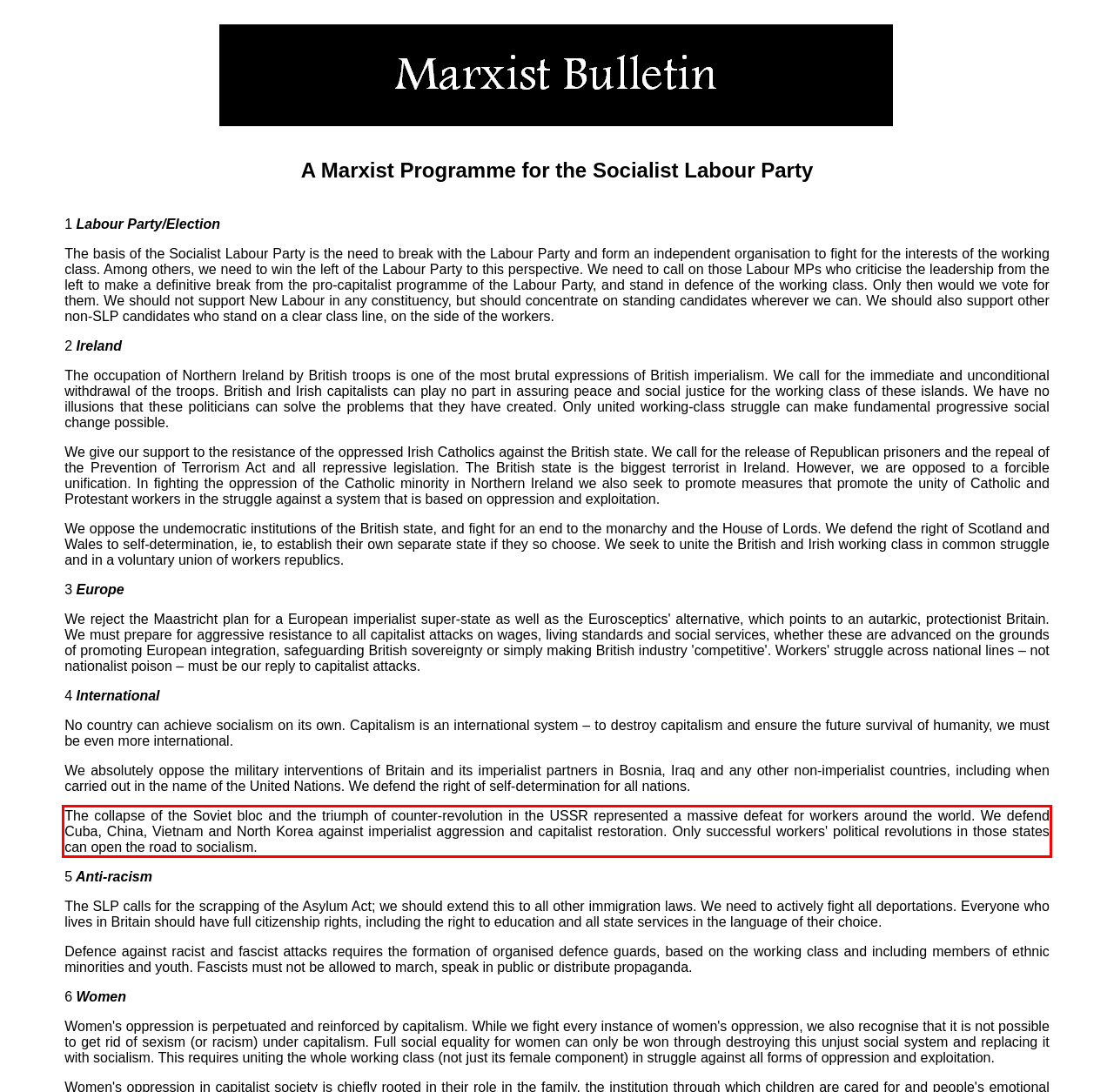Review the webpage screenshot provided, and perform OCR to extract the text from the red bounding box.

The collapse of the Soviet bloc and the triumph of counter-revolution in the USSR represented a massive defeat for workers around the world. We defend Cuba, China, Vietnam and North Korea against imperialist aggression and capitalist restoration. Only successful workers' political revolutions in those states can open the road to socialism.